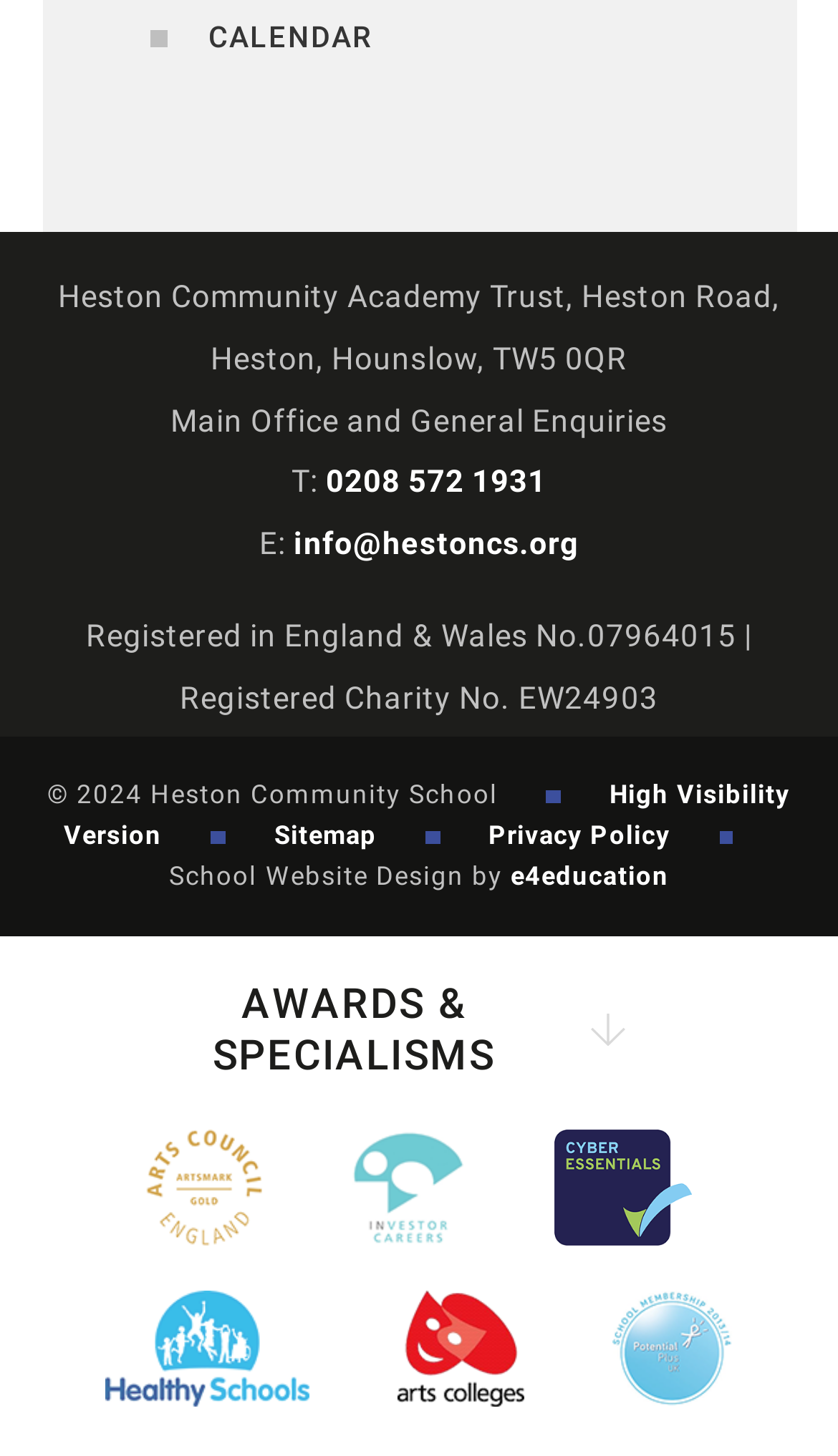Please give a concise answer to this question using a single word or phrase: 
How many awards or specialisms are listed on the webpage?

6